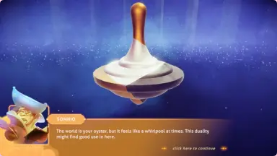By analyzing the image, answer the following question with a detailed response: What is written below the spinning top?

Upon examining the image, I notice that below the spinning top, there is a text that reads: 'The world is your oyster, but it feels like a windpool at times. This duality might find good use here.' This quote hints at the thematic depth of the game.